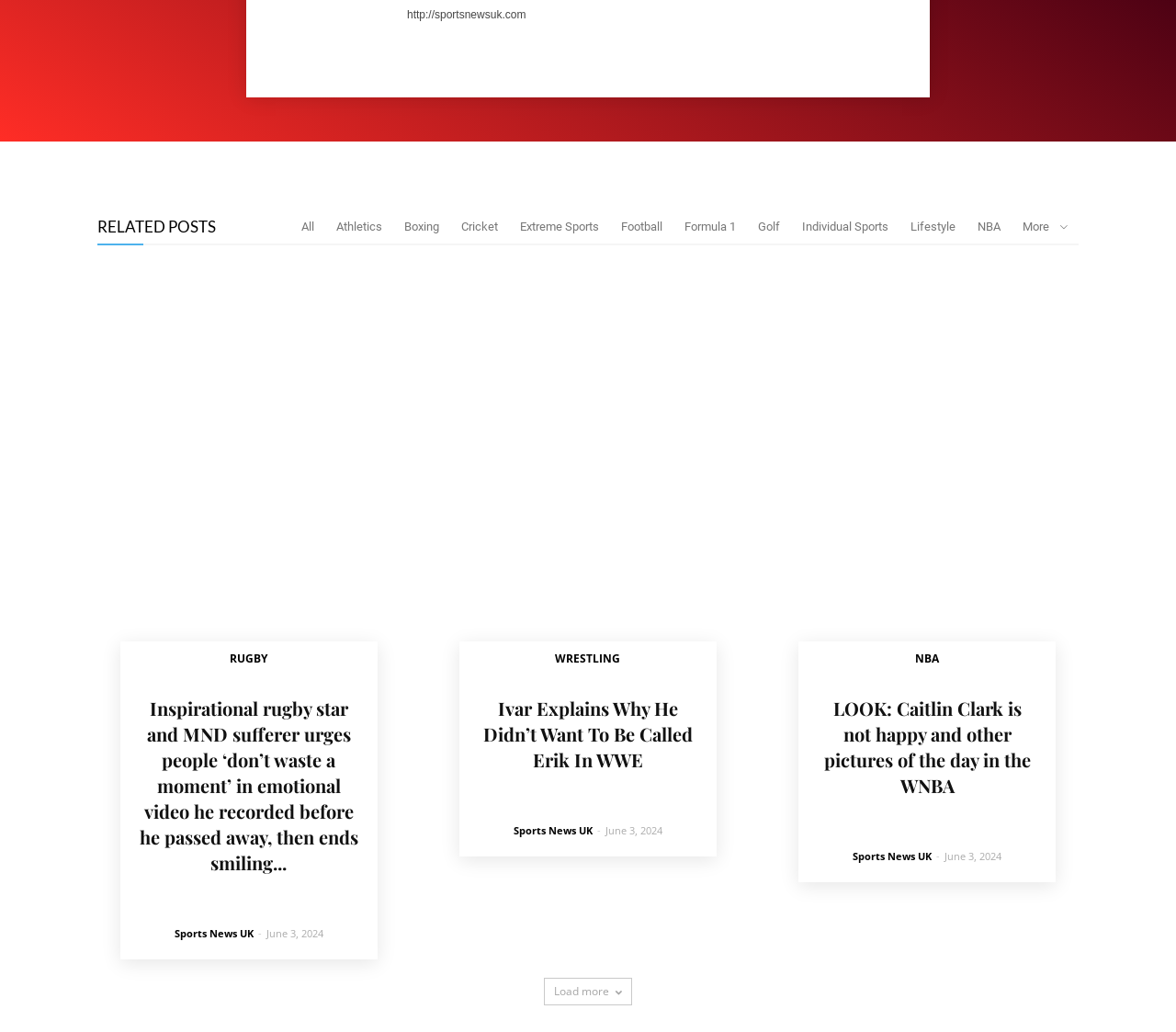Please determine the bounding box coordinates of the element's region to click in order to carry out the following instruction: "Click on the 'NBA' link". The coordinates should be four float numbers between 0 and 1, i.e., [left, top, right, bottom].

[0.774, 0.63, 0.803, 0.647]